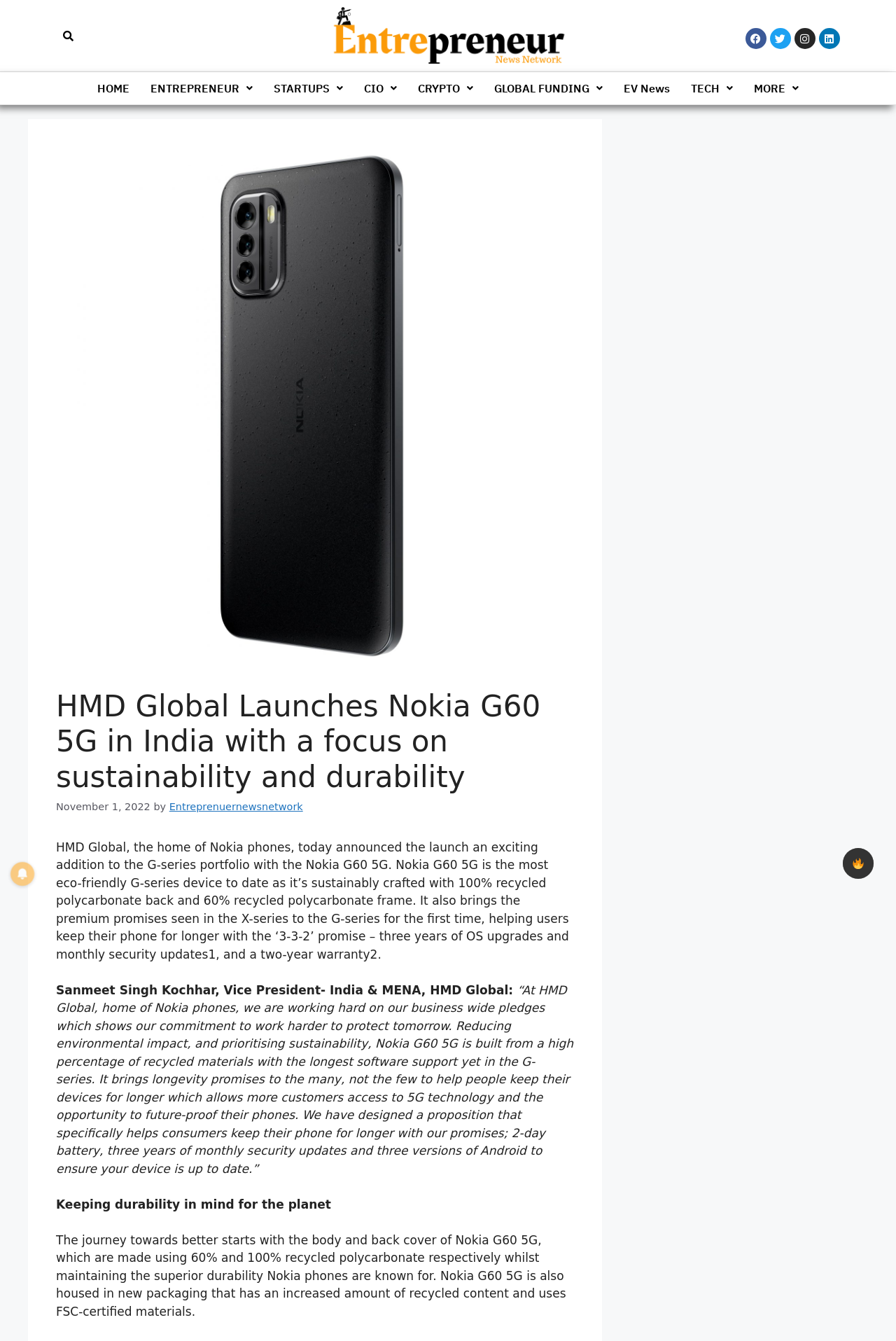Find and generate the main title of the webpage.

HMD Global Launches Nokia G60 5G in India with a focus on sustainability and durability